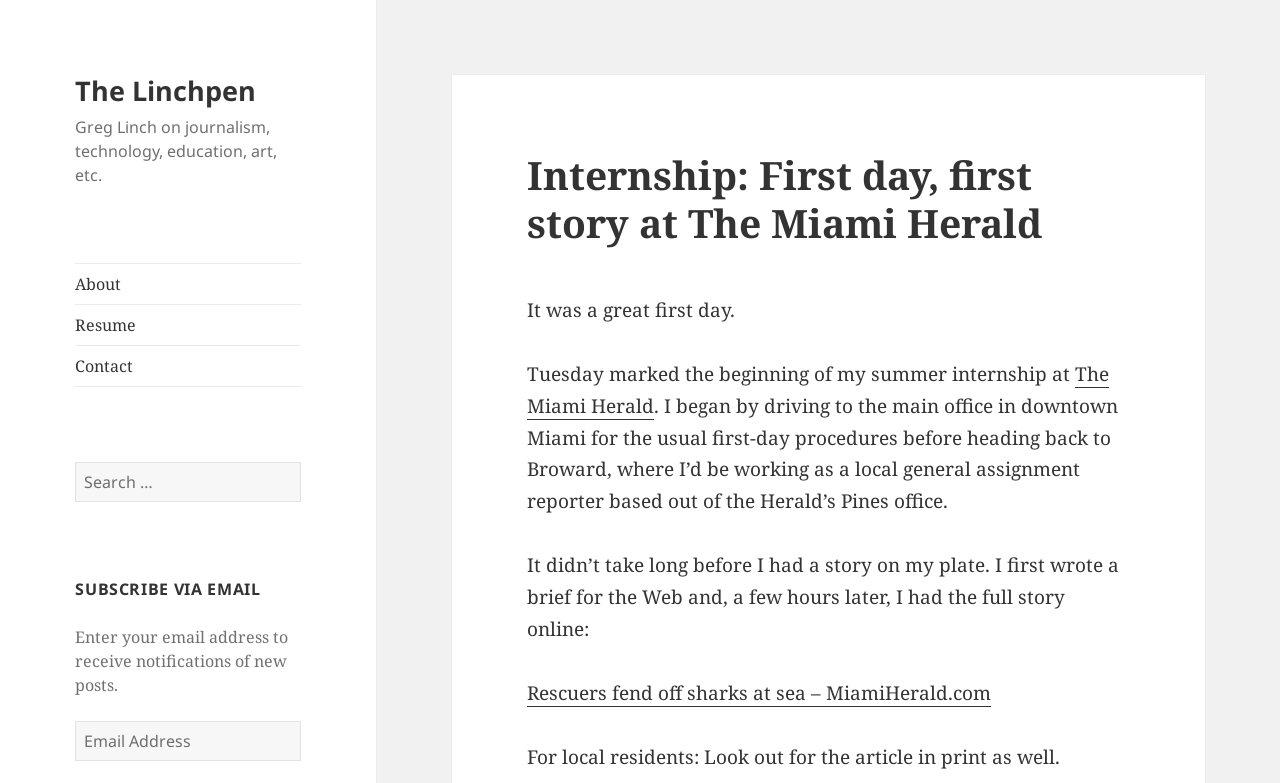Illustrate the webpage thoroughly, mentioning all important details.

The webpage appears to be a personal blog, specifically a post about the author's first day of their summer internship at The Miami Herald. At the top, there is a header section with a link to the blog's title, "The Linchpen", and a brief description of the blog's topics. Below this, there are links to the "About", "Resume", and "Contact" pages.

To the right of these links, there is a search bar with a button labeled "Search". Below the search bar, there is a section to subscribe to the blog via email, with a brief description and a text box to enter an email address.

The main content of the page is a blog post, which starts with a heading "Internship: First day, first story at The Miami Herald". The post is divided into several paragraphs, describing the author's first day at the internship, including their tasks and experiences. There are also links to external websites, including an article on MiamiHerald.com. The post concludes with a note to local residents to look out for the article in print.

Throughout the page, there are no images, but there are several links, text boxes, and buttons that provide functionality to the user. The overall layout is organized, with clear headings and concise text, making it easy to read and navigate.